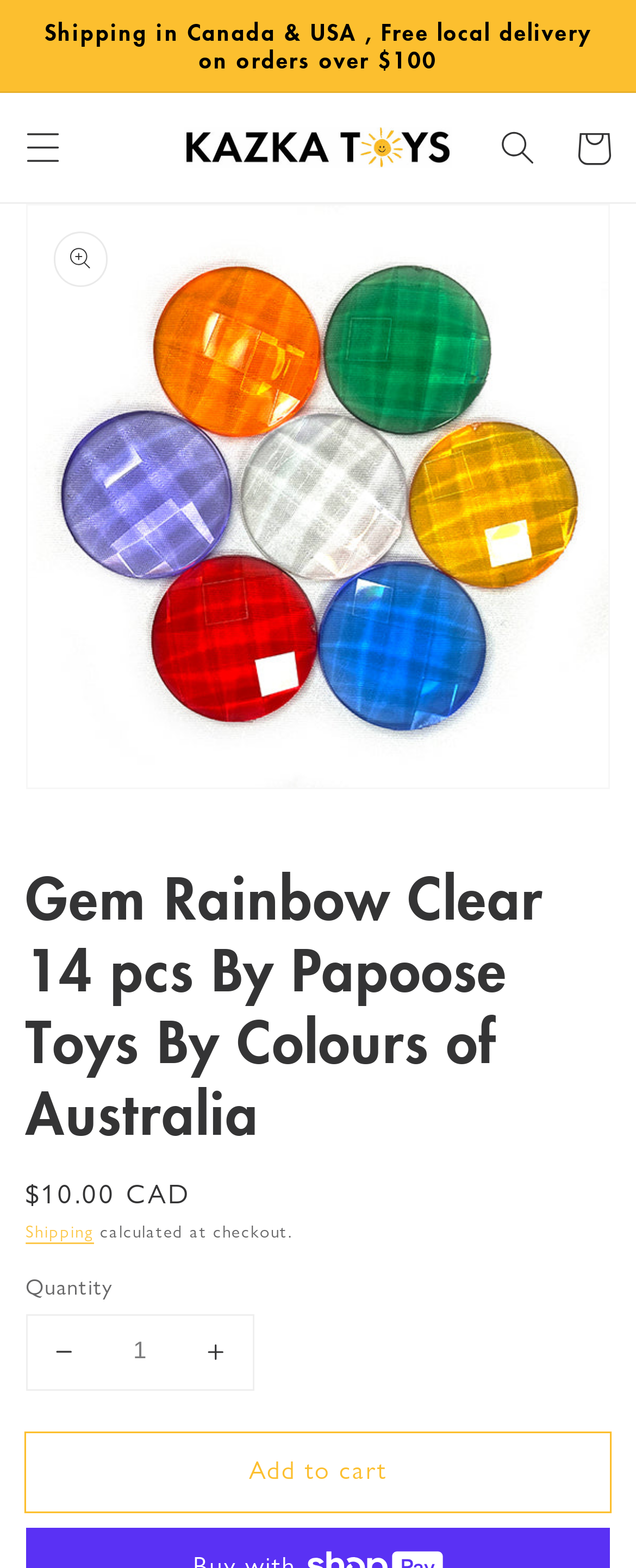Using the format (top-left x, top-left y, bottom-right x, bottom-right y), and given the element description, identify the bounding box coordinates within the screenshot: parent_node: Cart

[0.27, 0.073, 0.73, 0.116]